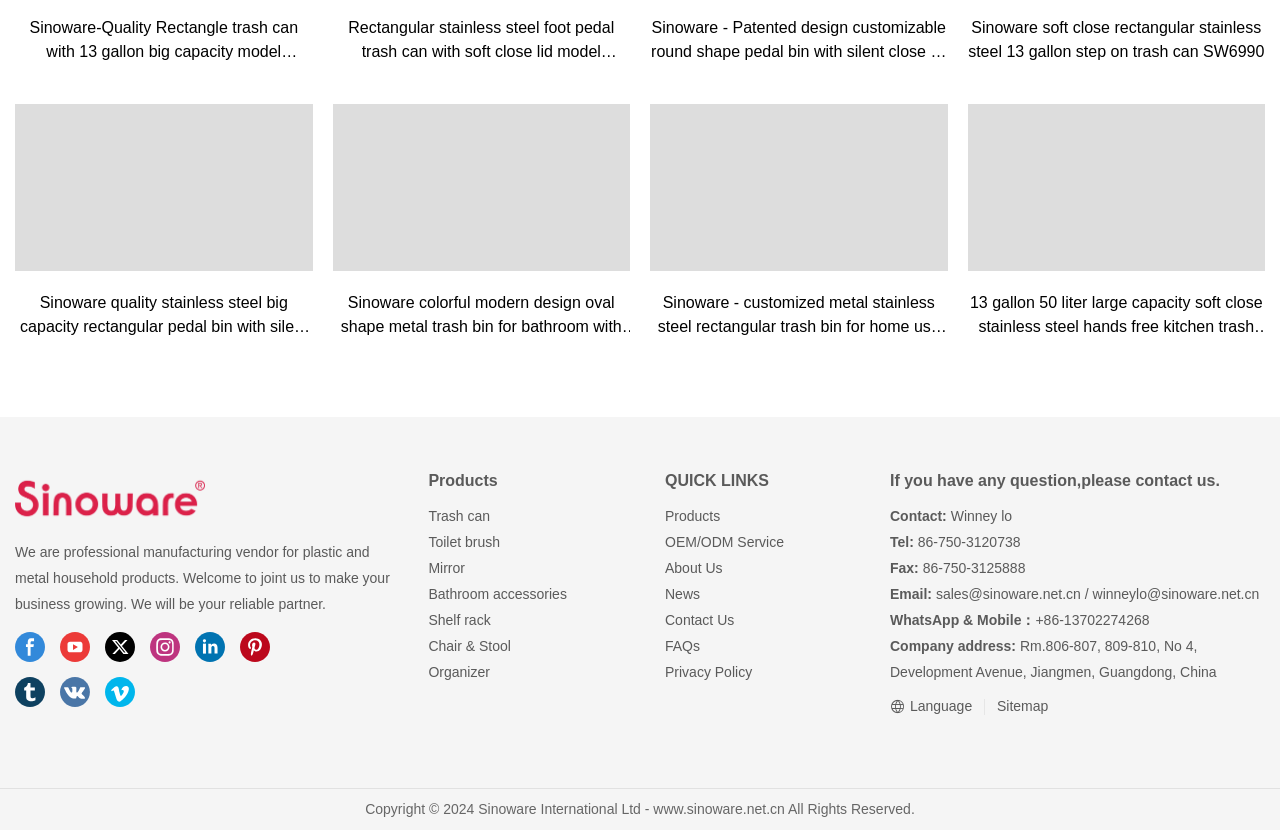What types of products are offered?
We need a detailed and meticulous answer to the question.

The webpage offers various products, including trash cans, toilet brushes, mirrors, bathroom accessories, shelf racks, chairs, and stools, which can be found in the links under the 'Products' category.